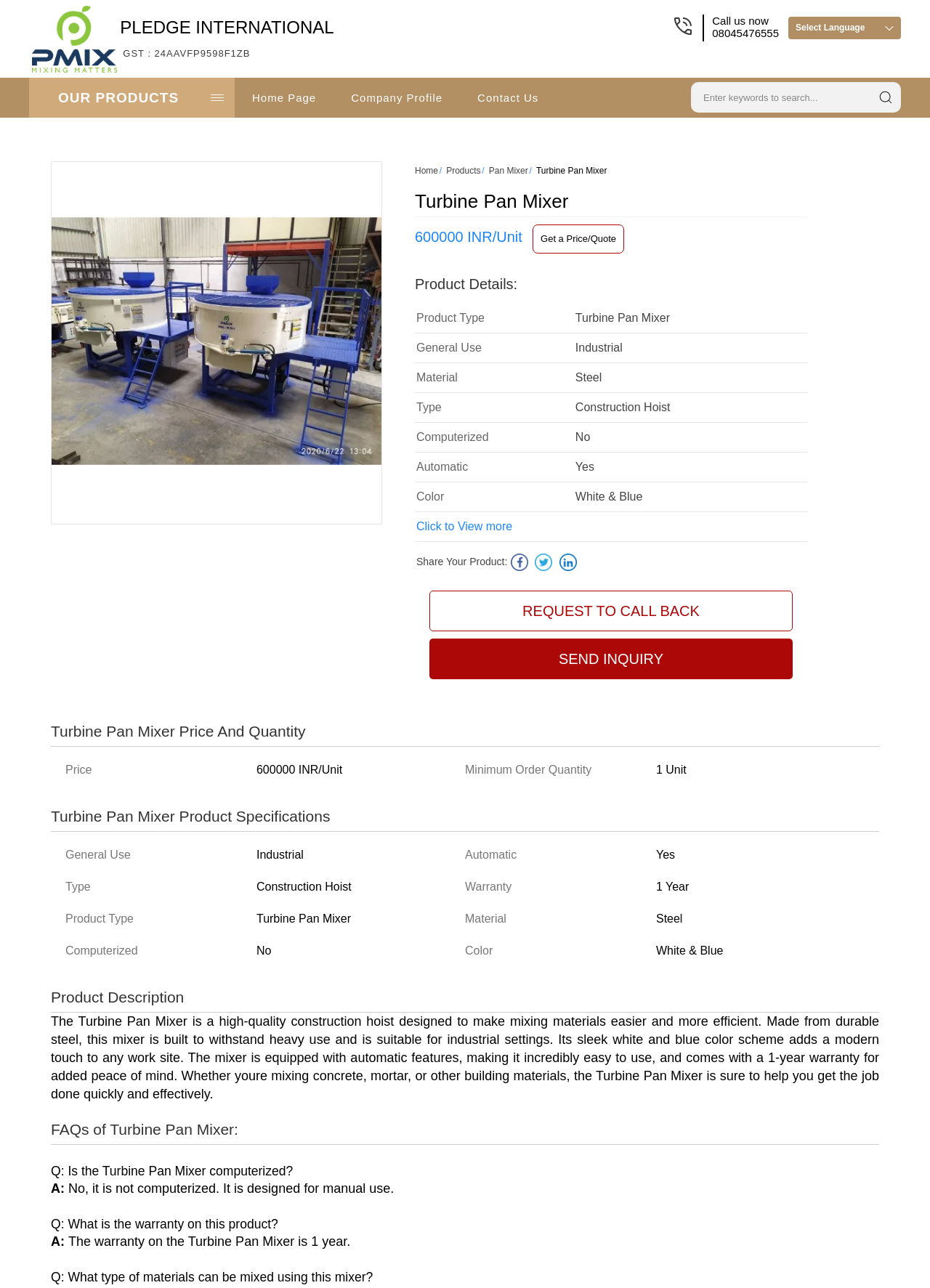Identify the title of the webpage and provide its text content.

Turbine Pan Mixer